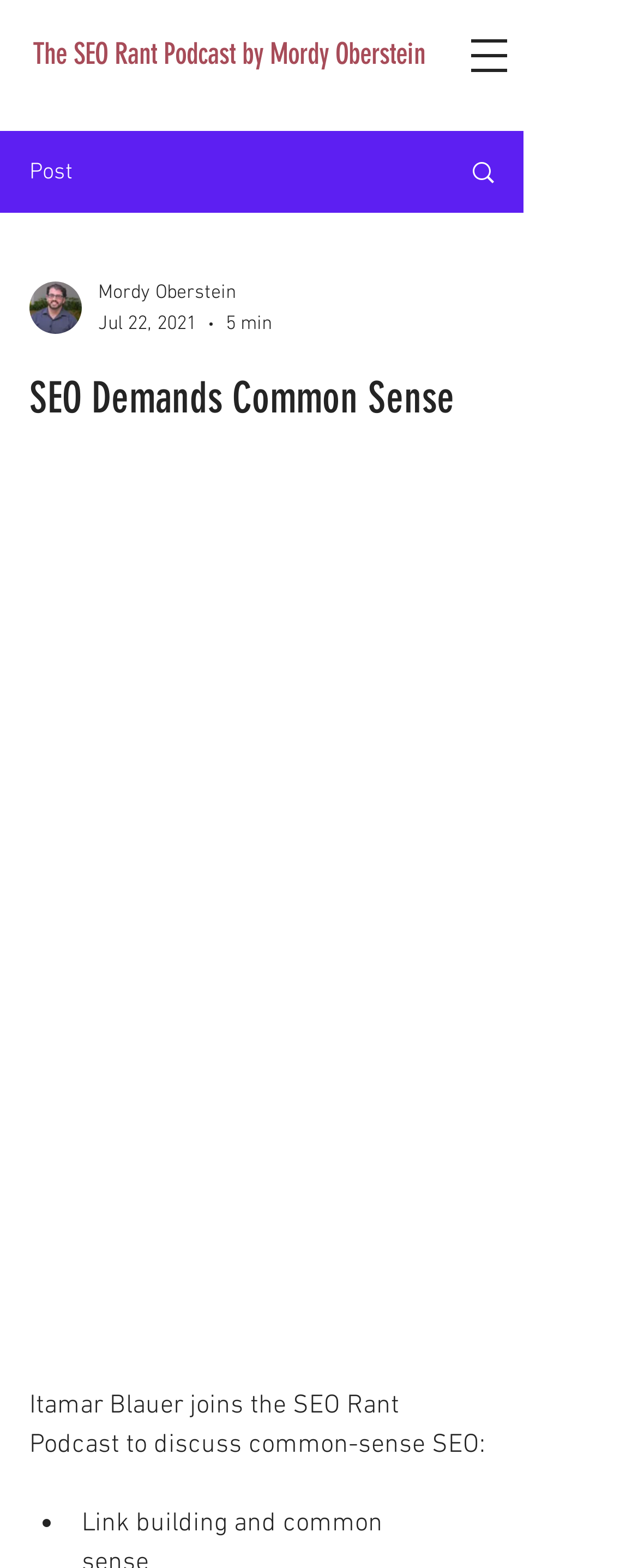What is the topic of the podcast episode?
Provide a short answer using one word or a brief phrase based on the image.

Common-sense SEO